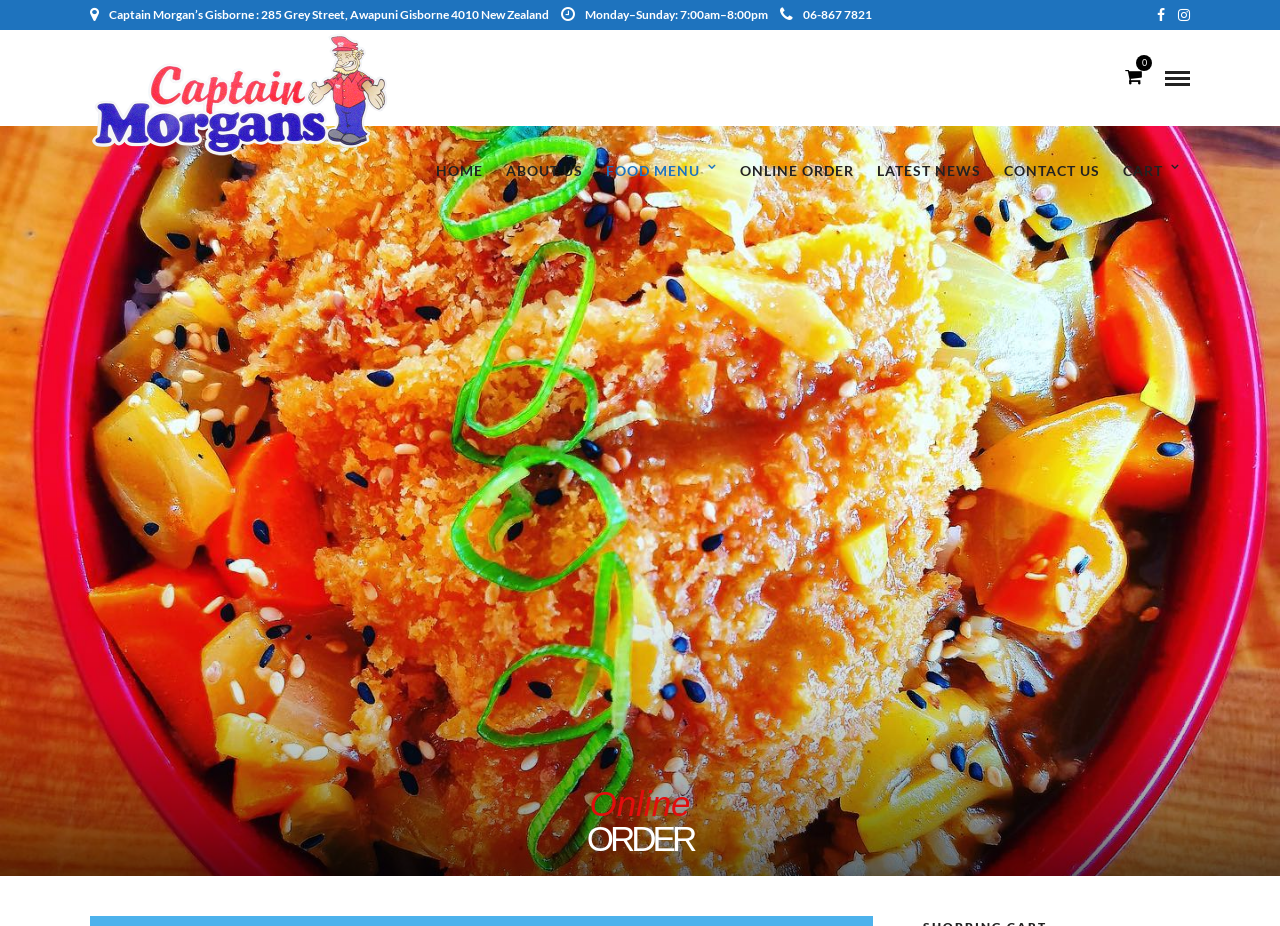Determine the bounding box coordinates of the area to click in order to meet this instruction: "Call the restaurant".

[0.609, 0.008, 0.681, 0.024]